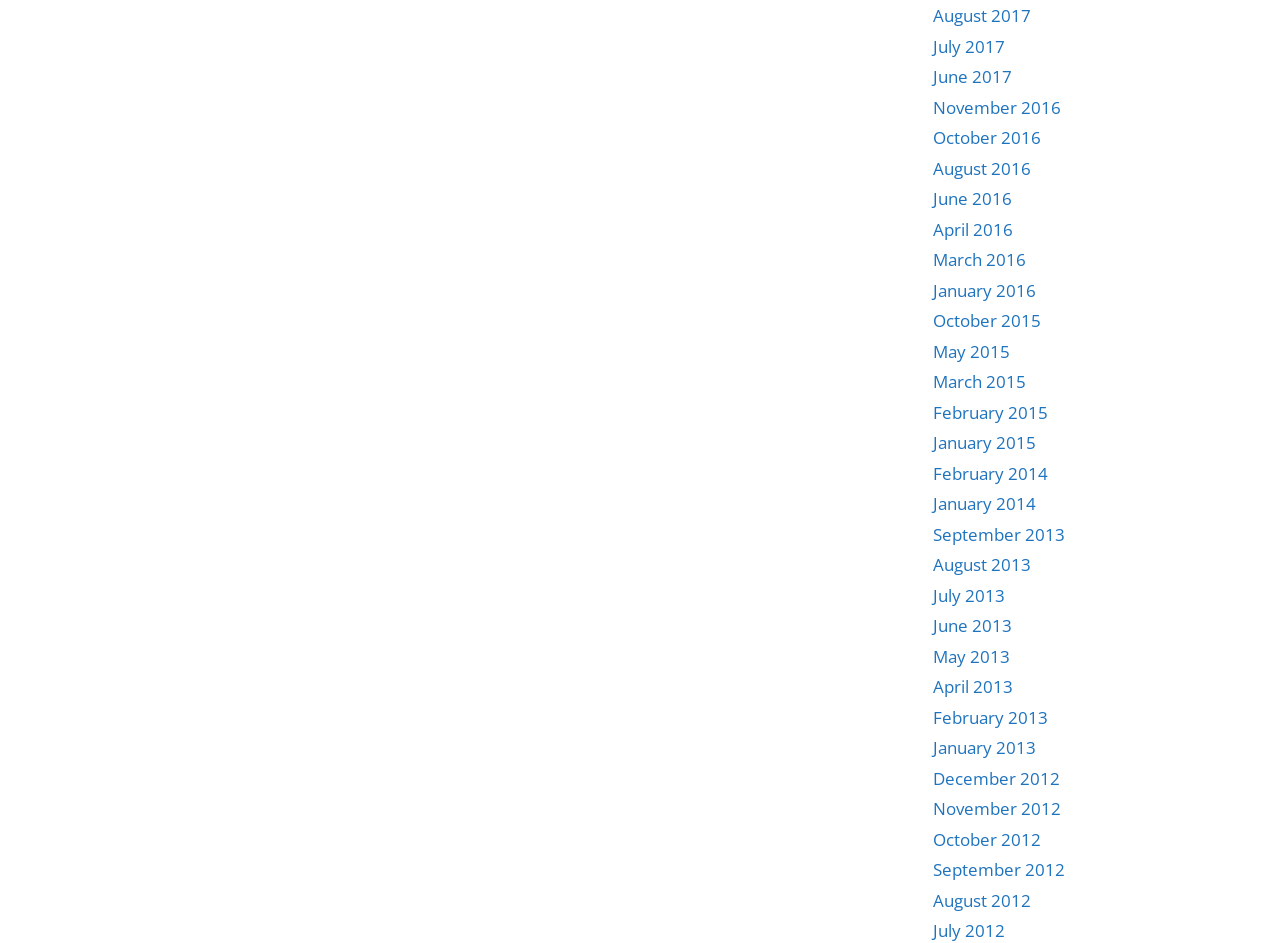Kindly determine the bounding box coordinates for the area that needs to be clicked to execute this instruction: "check July 2012".

[0.729, 0.975, 0.785, 0.999]